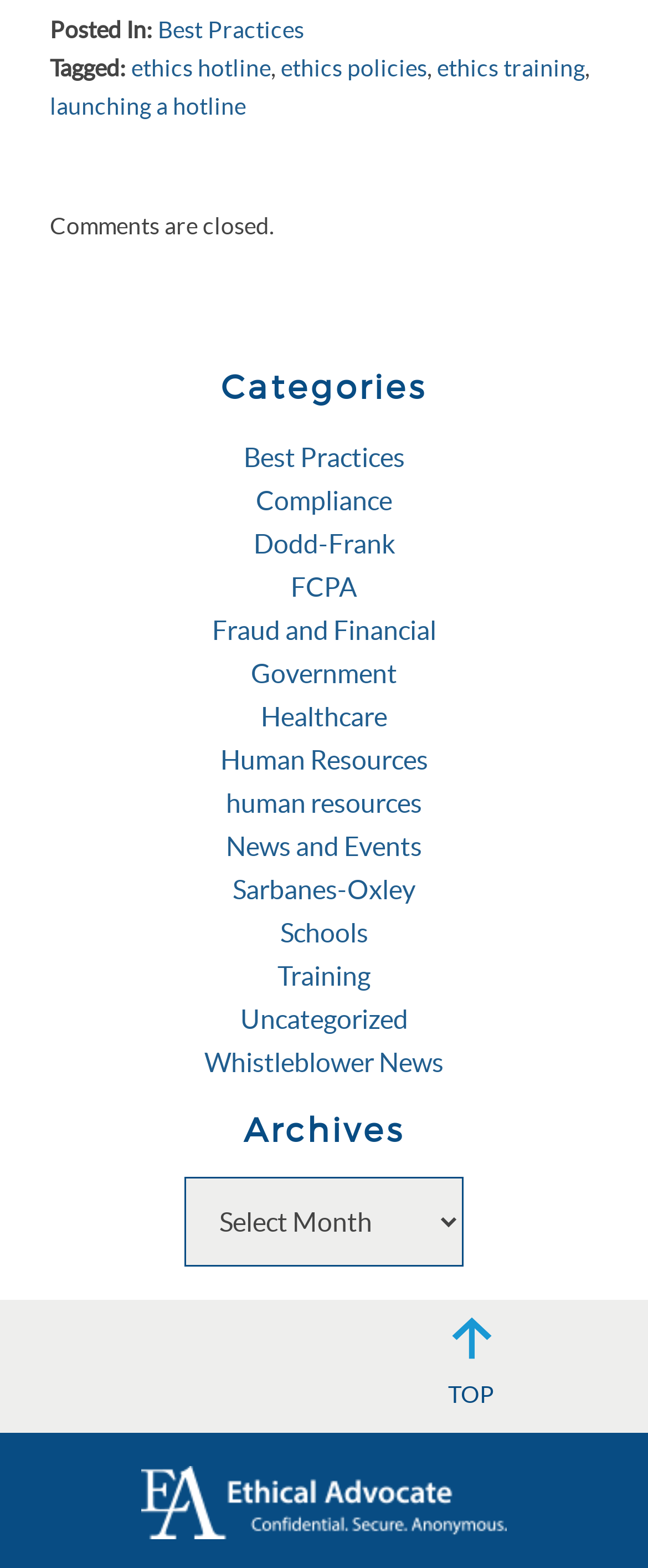Determine the bounding box coordinates for the UI element matching this description: "Dodd-Frank".

[0.391, 0.337, 0.609, 0.356]